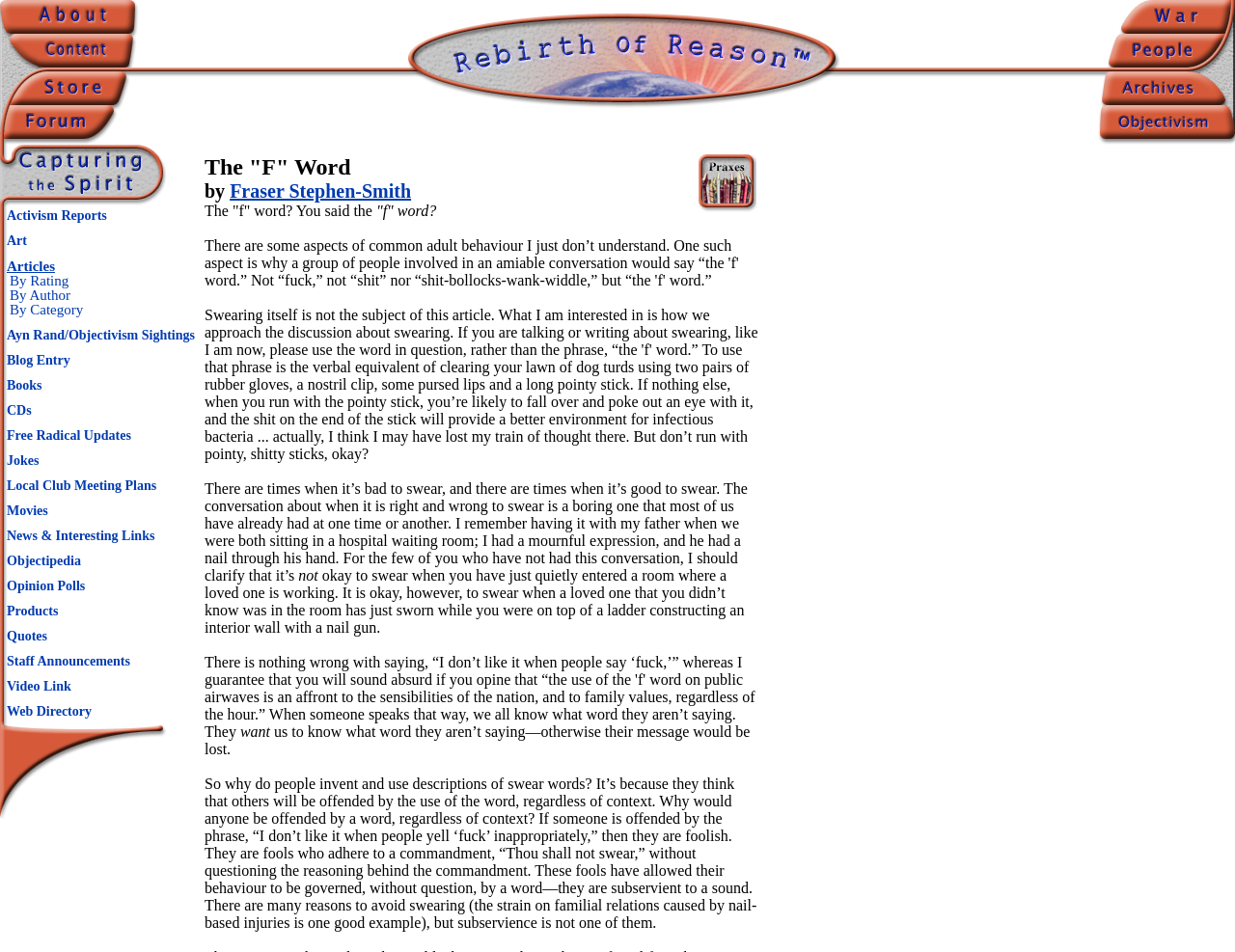How many table rows are in the 'About Content Store Forum' section?
Please use the image to provide a one-word or short phrase answer.

3